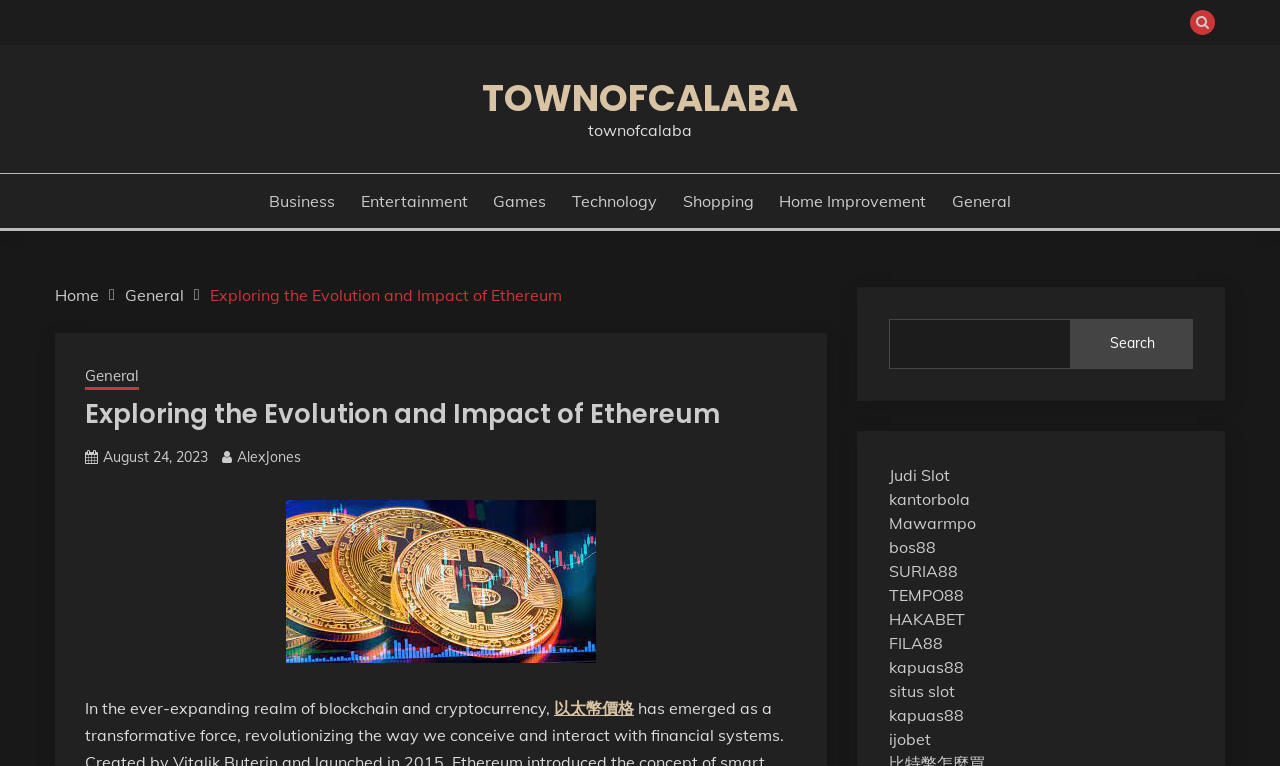Please identify the bounding box coordinates of the element that needs to be clicked to execute the following command: "Read the 'That ‘90s Show' article". Provide the bounding box using four float numbers between 0 and 1, formatted as [left, top, right, bottom].

None